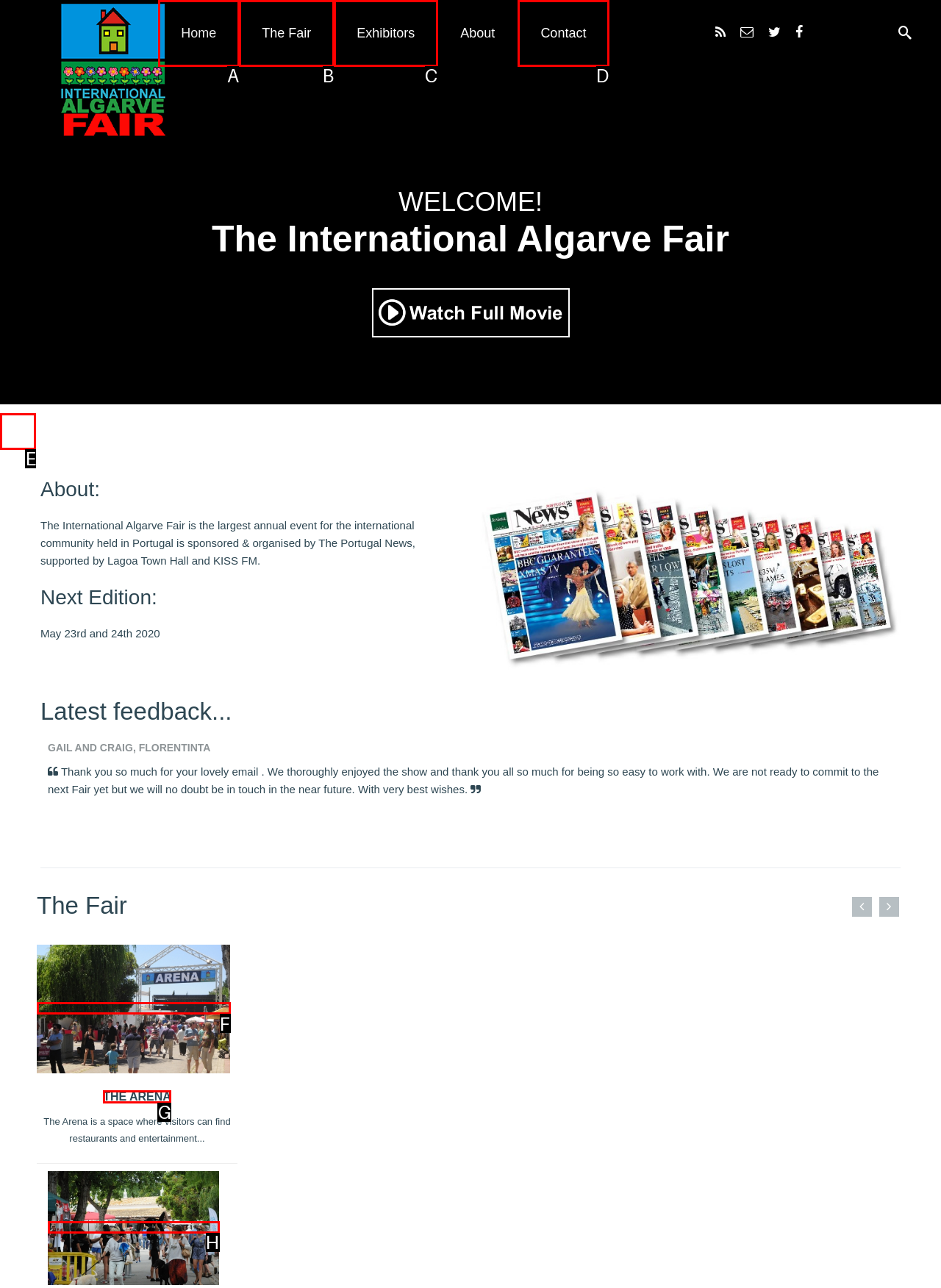Choose the HTML element to click for this instruction: Play the video Answer with the letter of the correct choice from the given options.

E